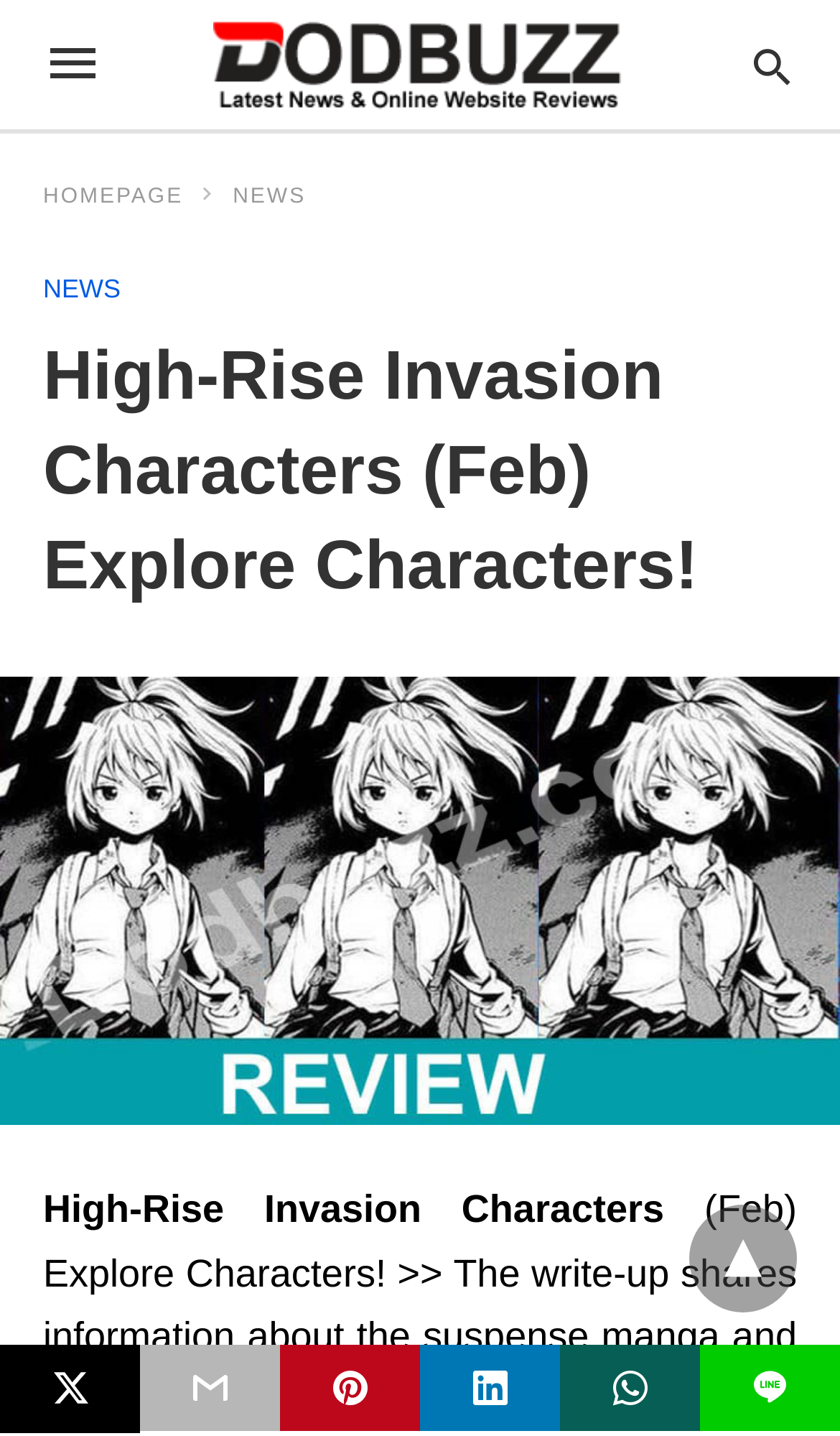How many social media sharing options are available?
Look at the screenshot and respond with one word or a short phrase.

6